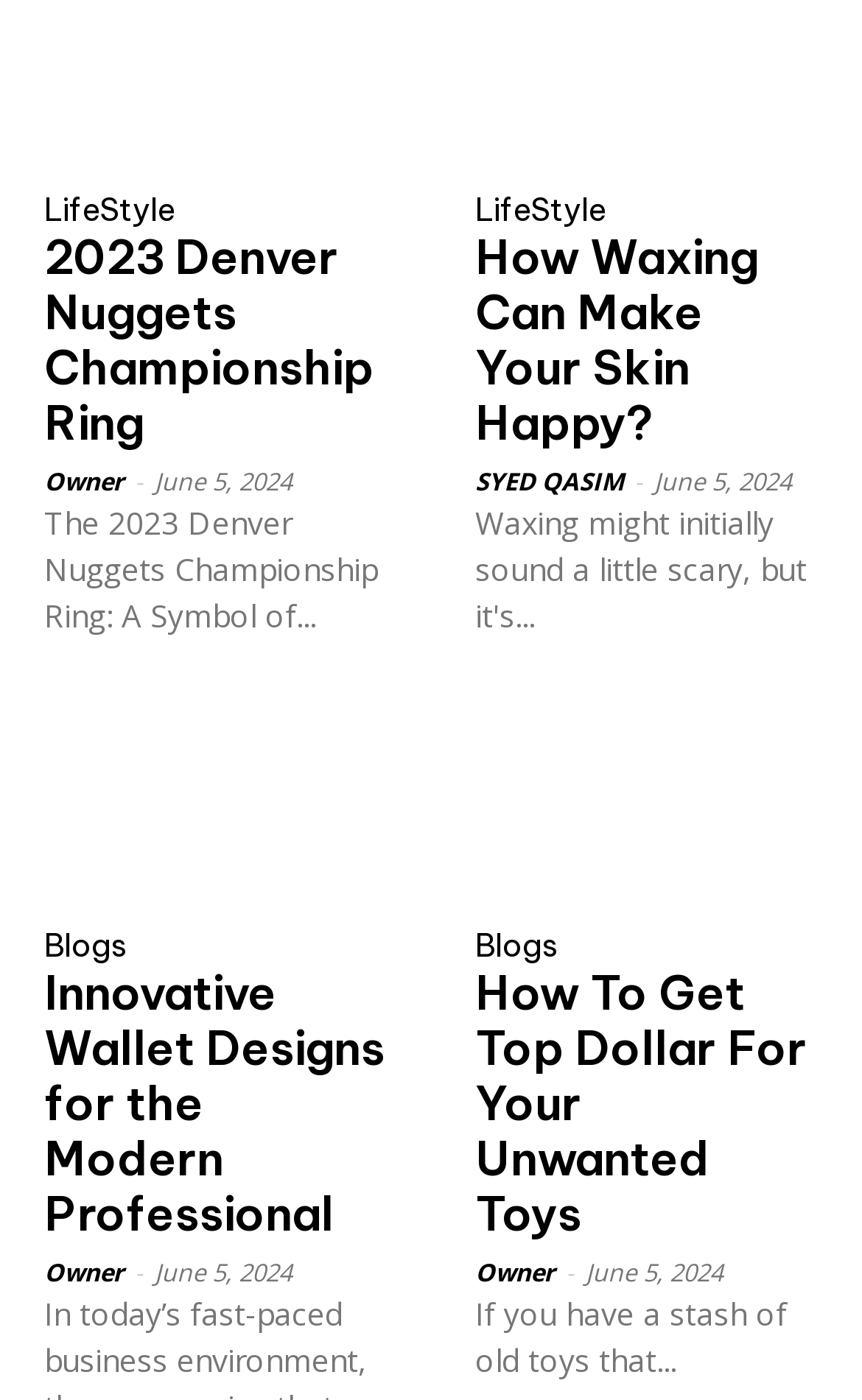Please give a concise answer to this question using a single word or phrase: 
What is the date of the last article?

June 5, 2024